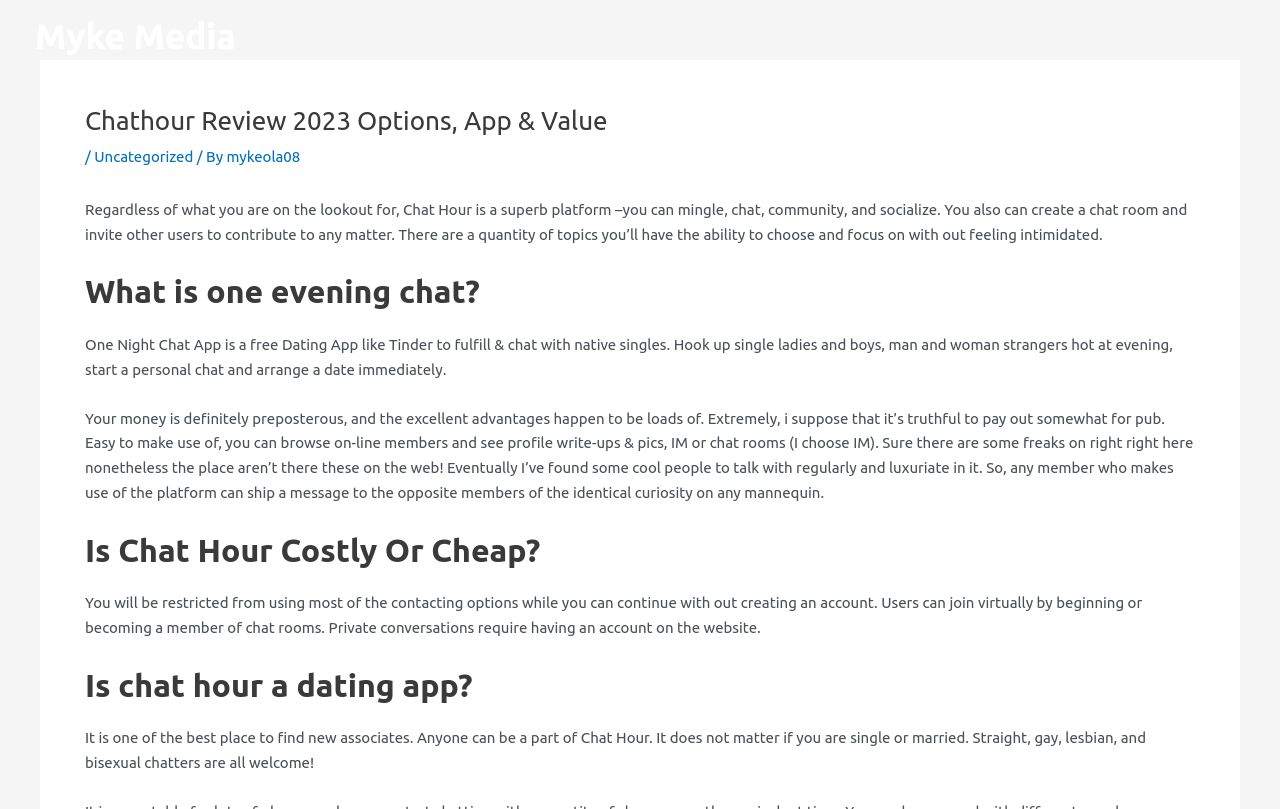Extract the bounding box of the UI element described as: "Myke Media".

[0.027, 0.02, 0.184, 0.069]